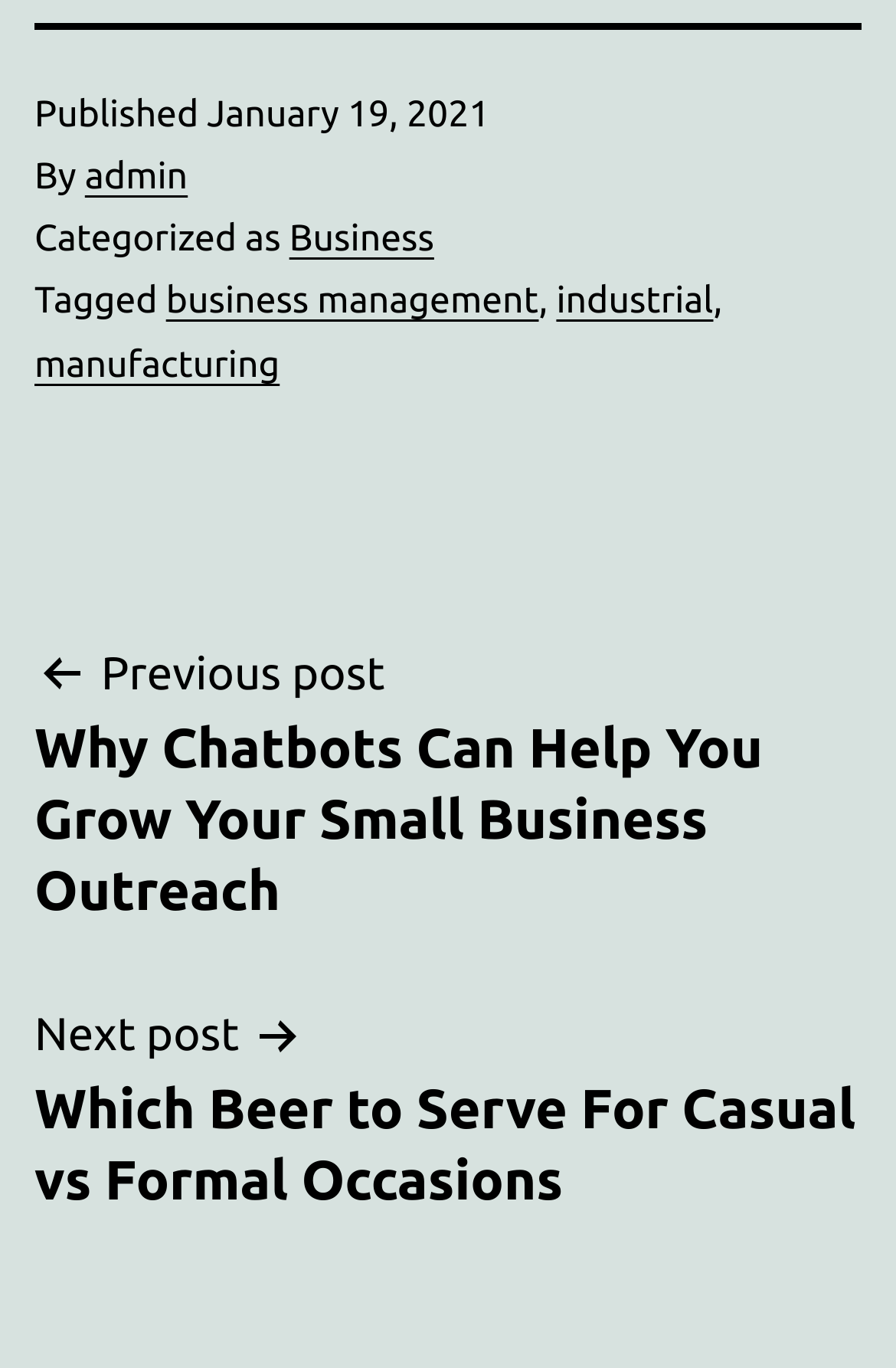Identify the bounding box of the UI element described as follows: "business management". Provide the coordinates as four float numbers in the range of 0 to 1 [left, top, right, bottom].

[0.185, 0.206, 0.601, 0.236]